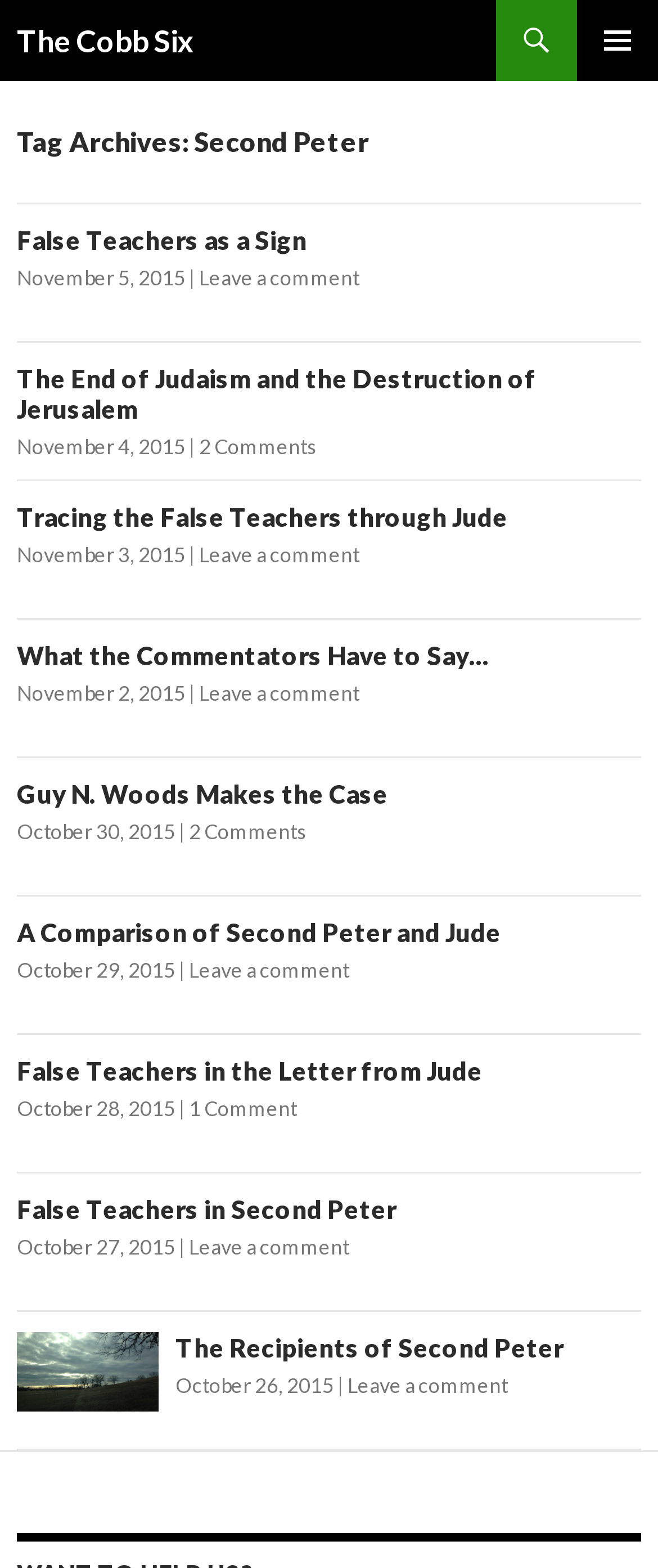Locate and extract the text of the main heading on the webpage.

The Cobb Six